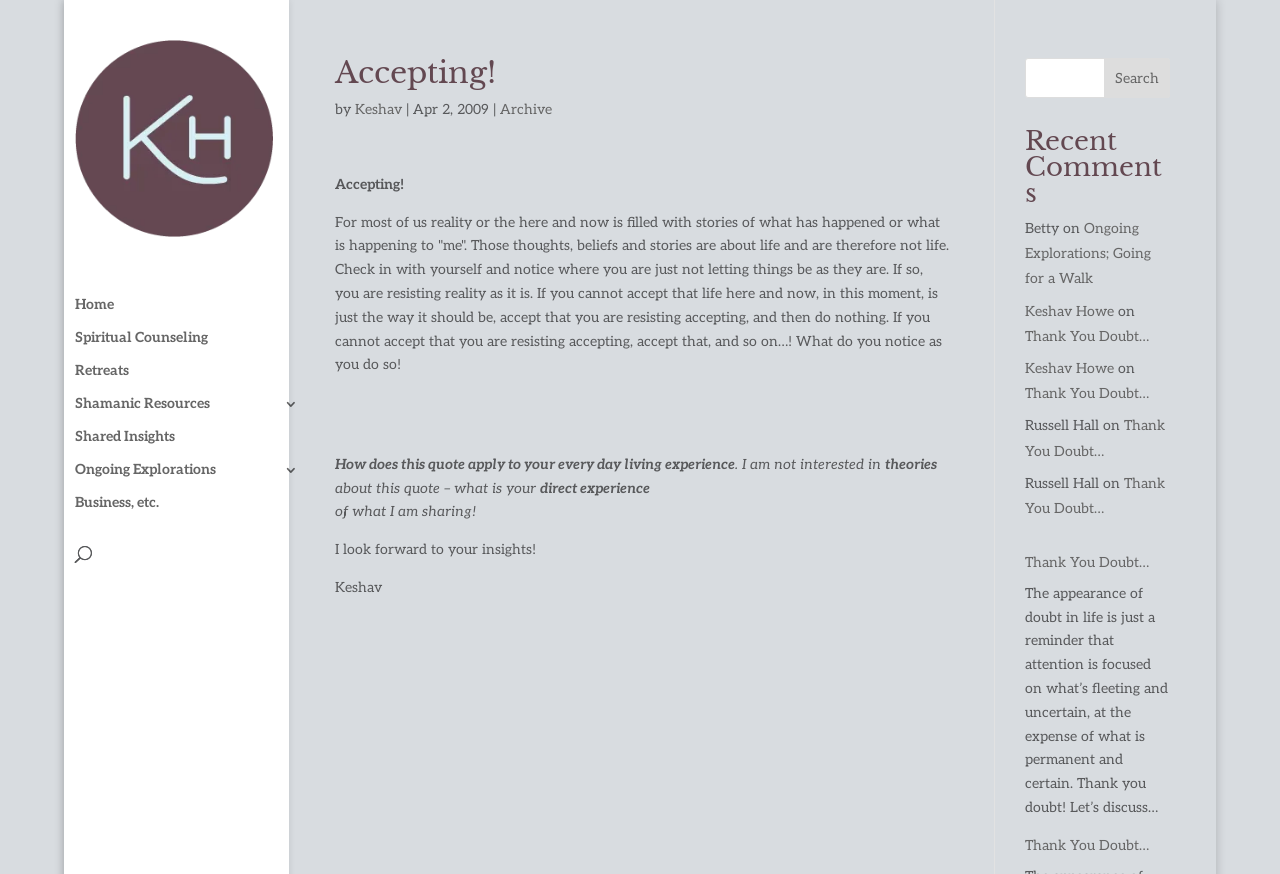What is the author of the first article?
Please provide a single word or phrase based on the screenshot.

Keshav